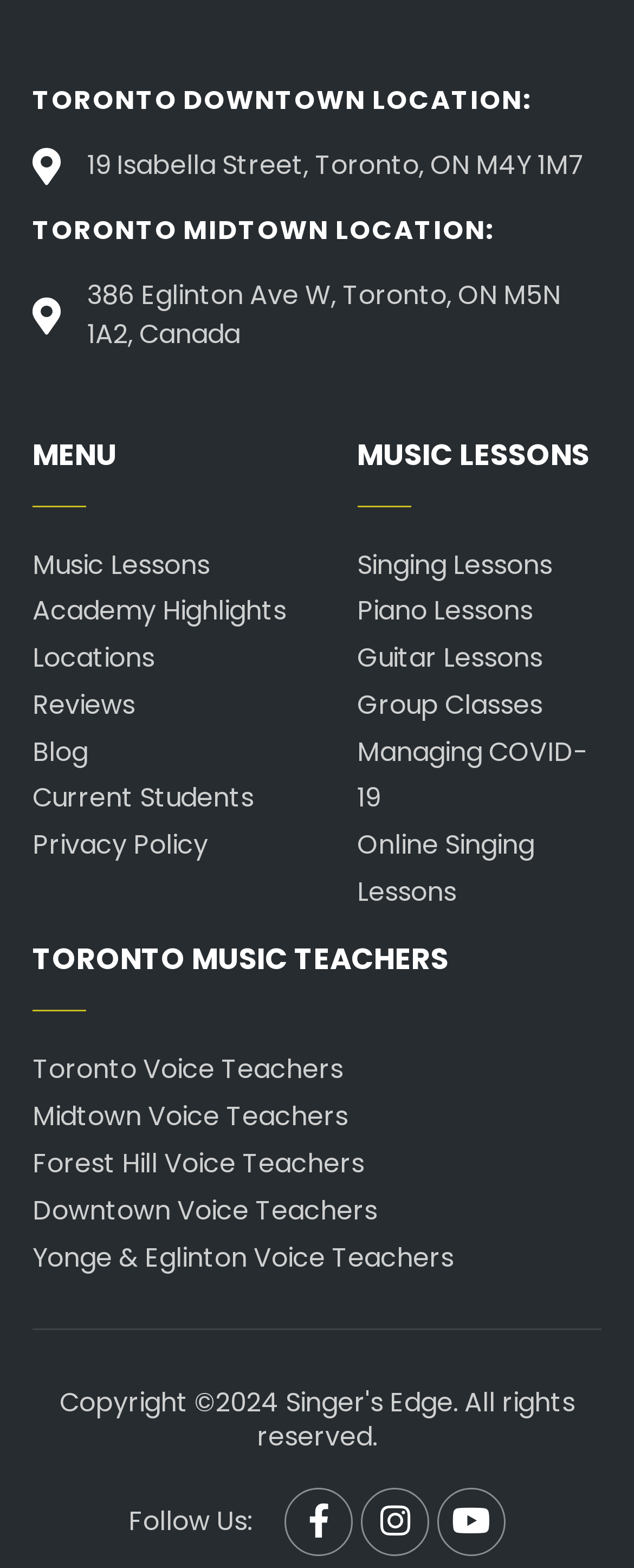Kindly respond to the following question with a single word or a brief phrase: 
How many social media platforms are listed?

3